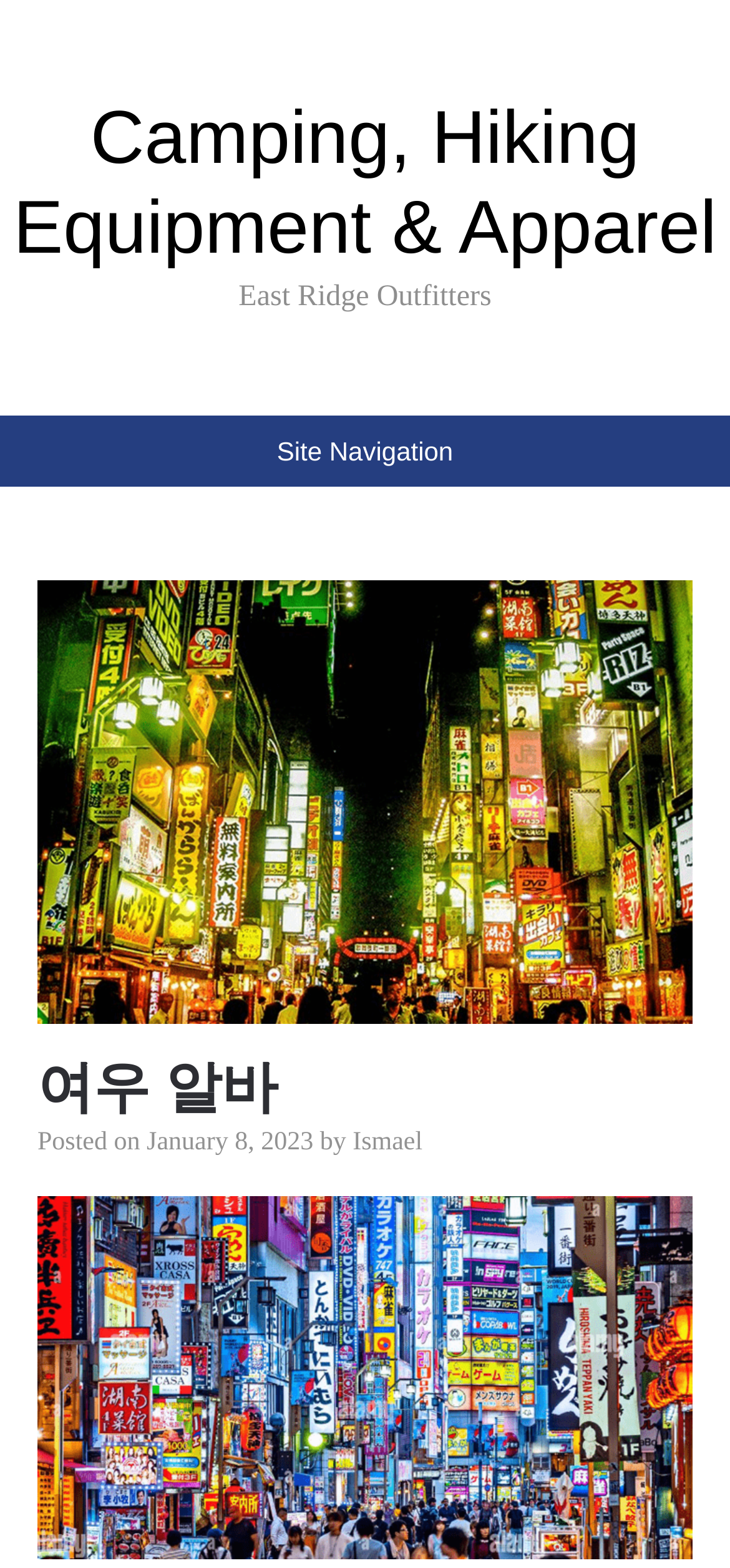Bounding box coordinates must be specified in the format (top-left x, top-left y, bottom-right x, bottom-right y). All values should be floating point numbers between 0 and 1. What are the bounding box coordinates of the UI element described as: resources page for parents

None